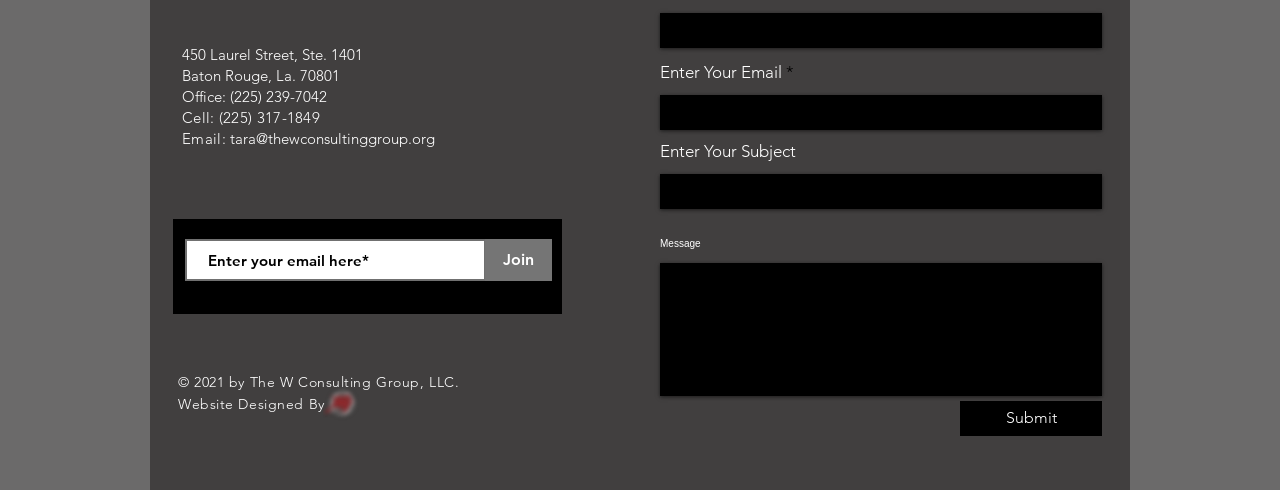Answer the question using only one word or a concise phrase: How can I contact the office?

Phone or email